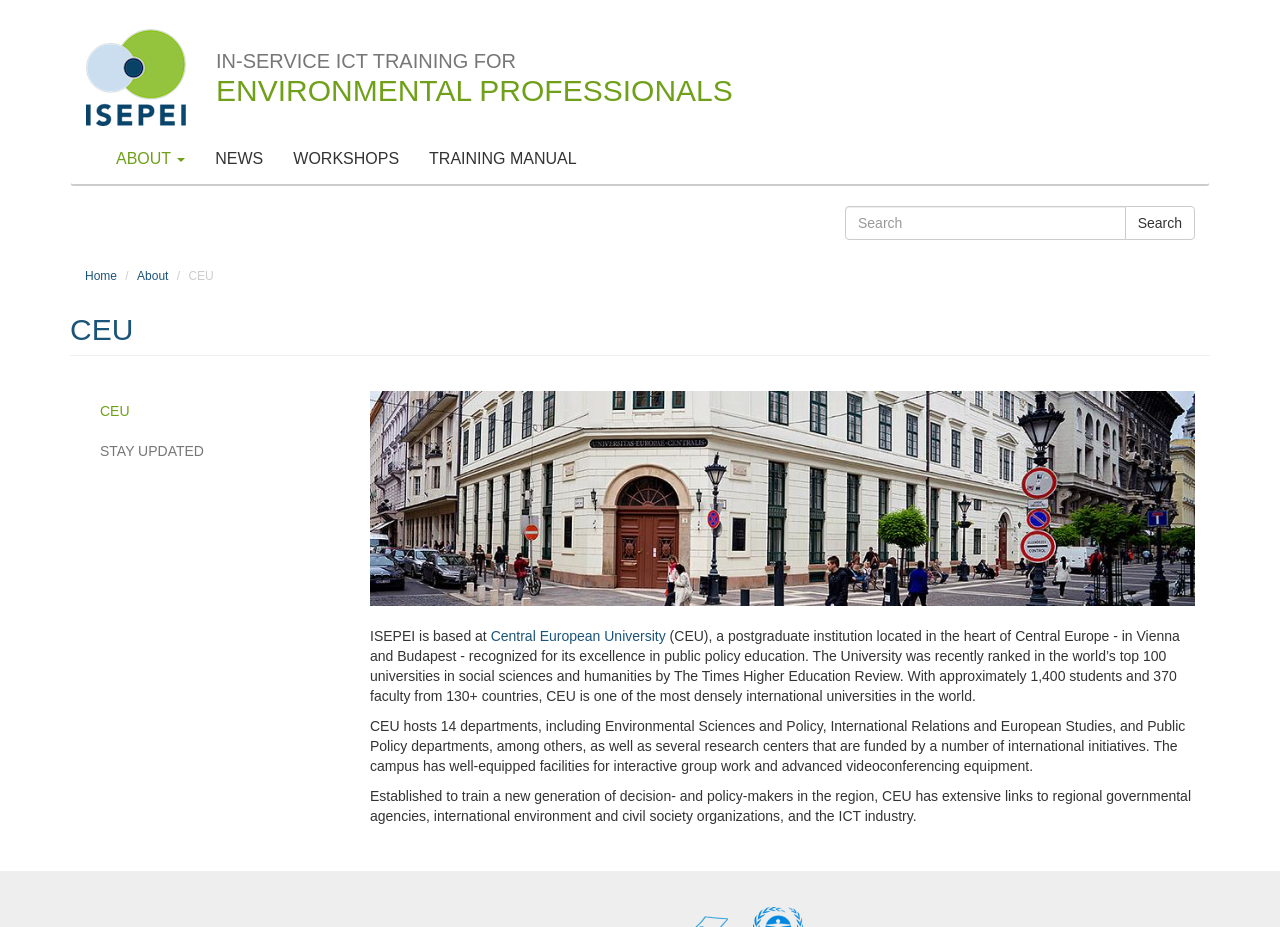Please determine the bounding box coordinates of the area that needs to be clicked to complete this task: 'Read about CEU'. The coordinates must be four float numbers between 0 and 1, formatted as [left, top, right, bottom].

[0.383, 0.677, 0.52, 0.695]